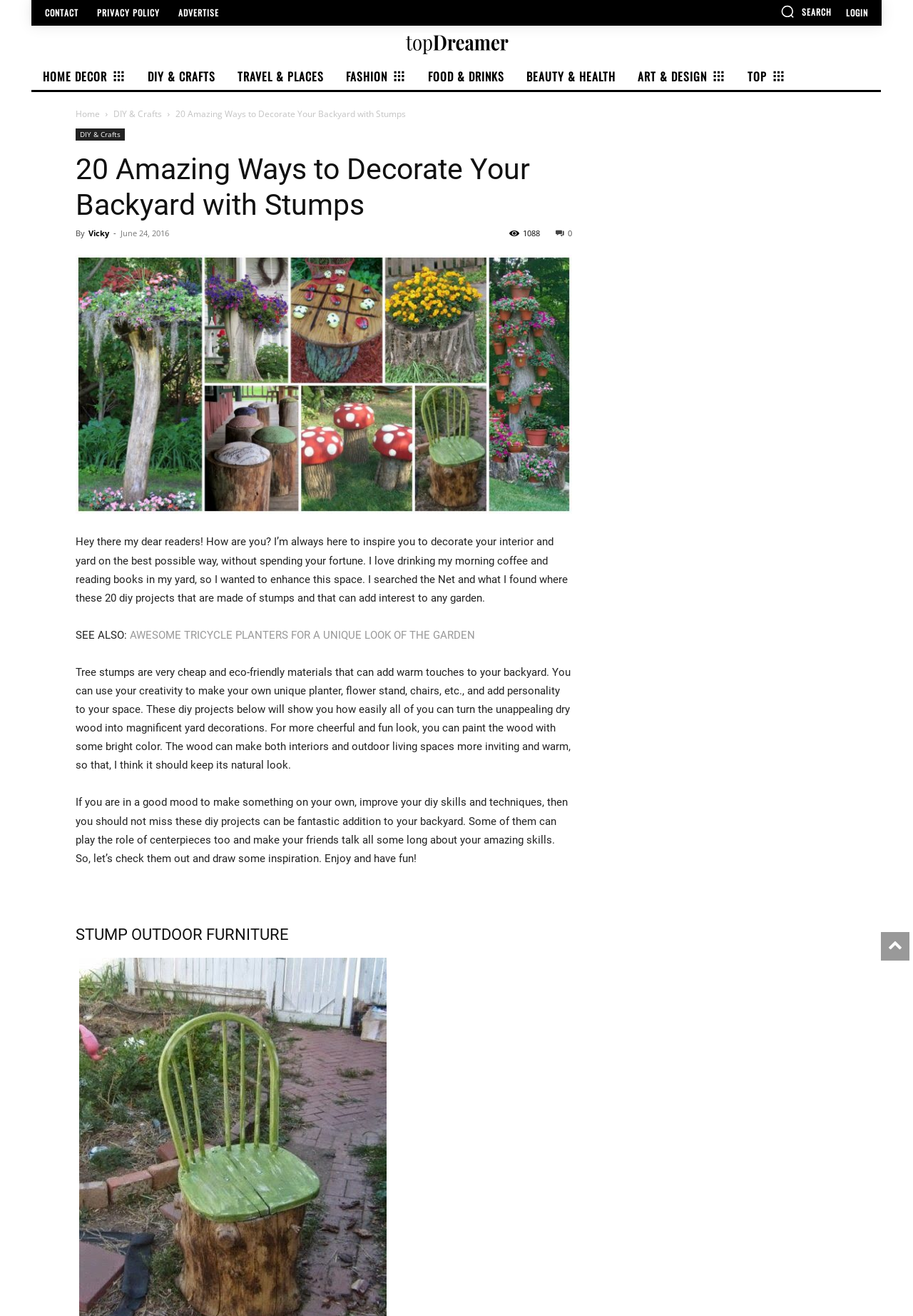How many DIY projects are discussed on this webpage?
Look at the screenshot and give a one-word or phrase answer.

20